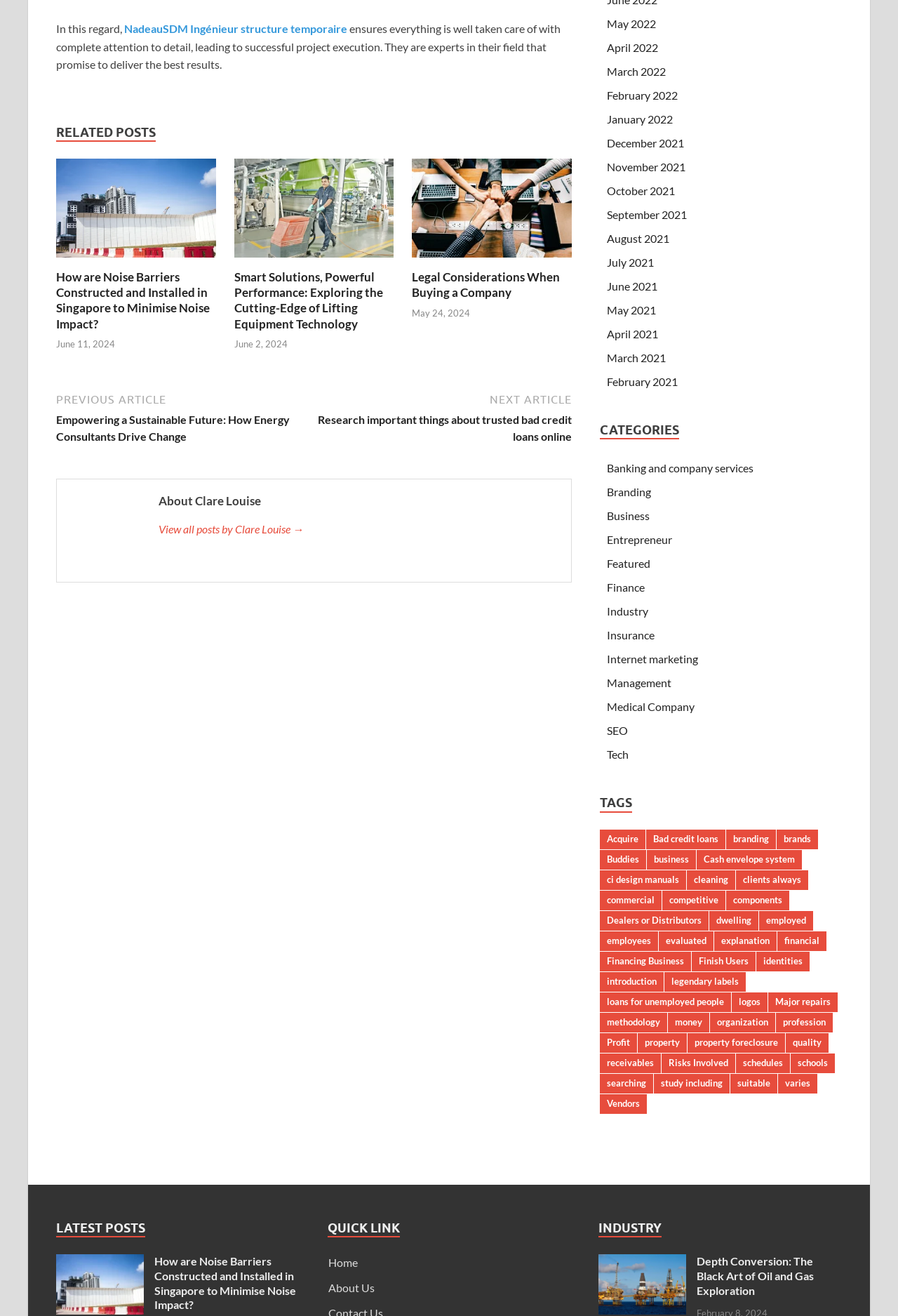Find the coordinates for the bounding box of the element with this description: "Dealers or Distributors".

[0.668, 0.692, 0.789, 0.707]